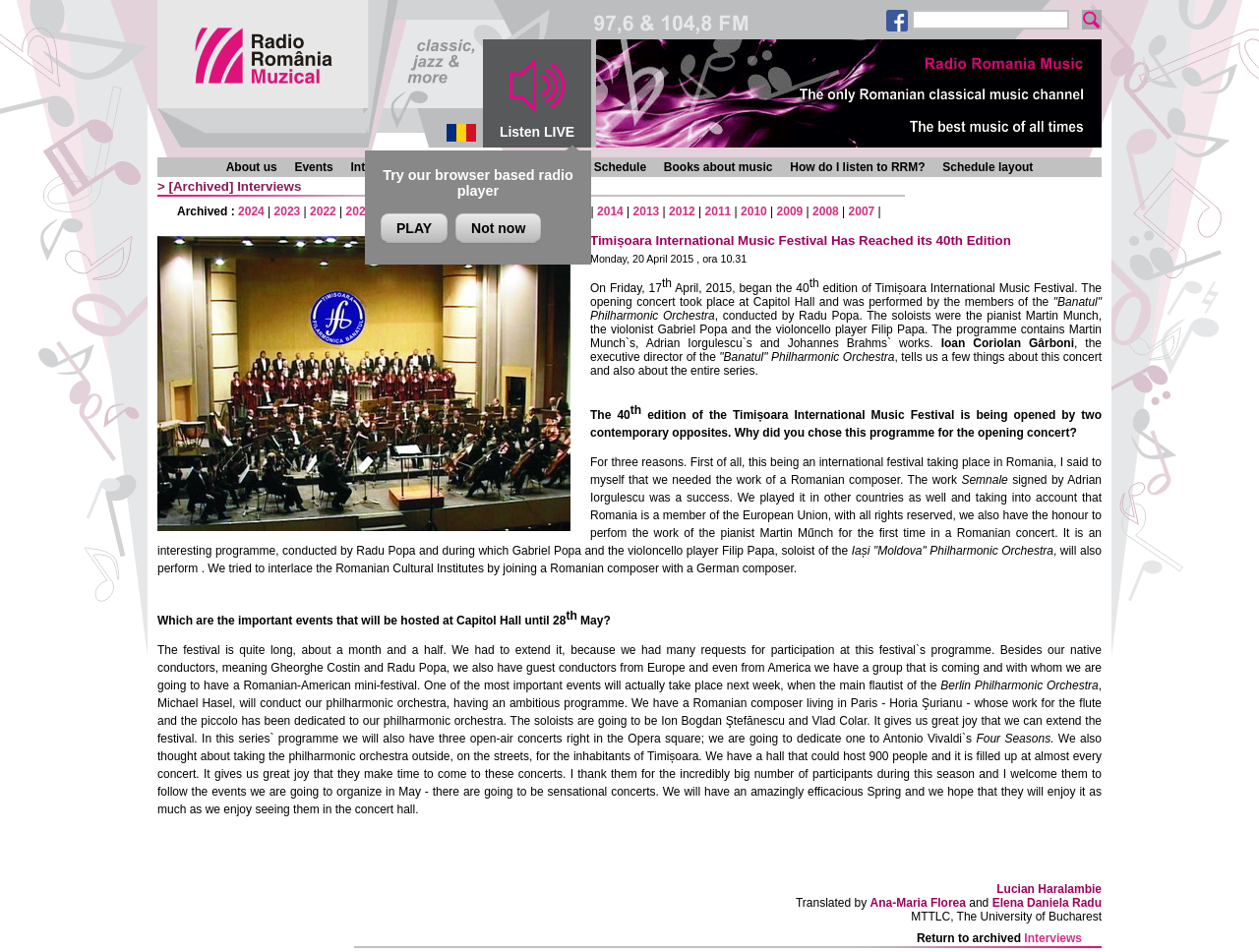Please answer the following question using a single word or phrase: 
Who is the executive director of the 'Banatul' Philharmonic Orchestra?

Ioan Coriolan Gârboni